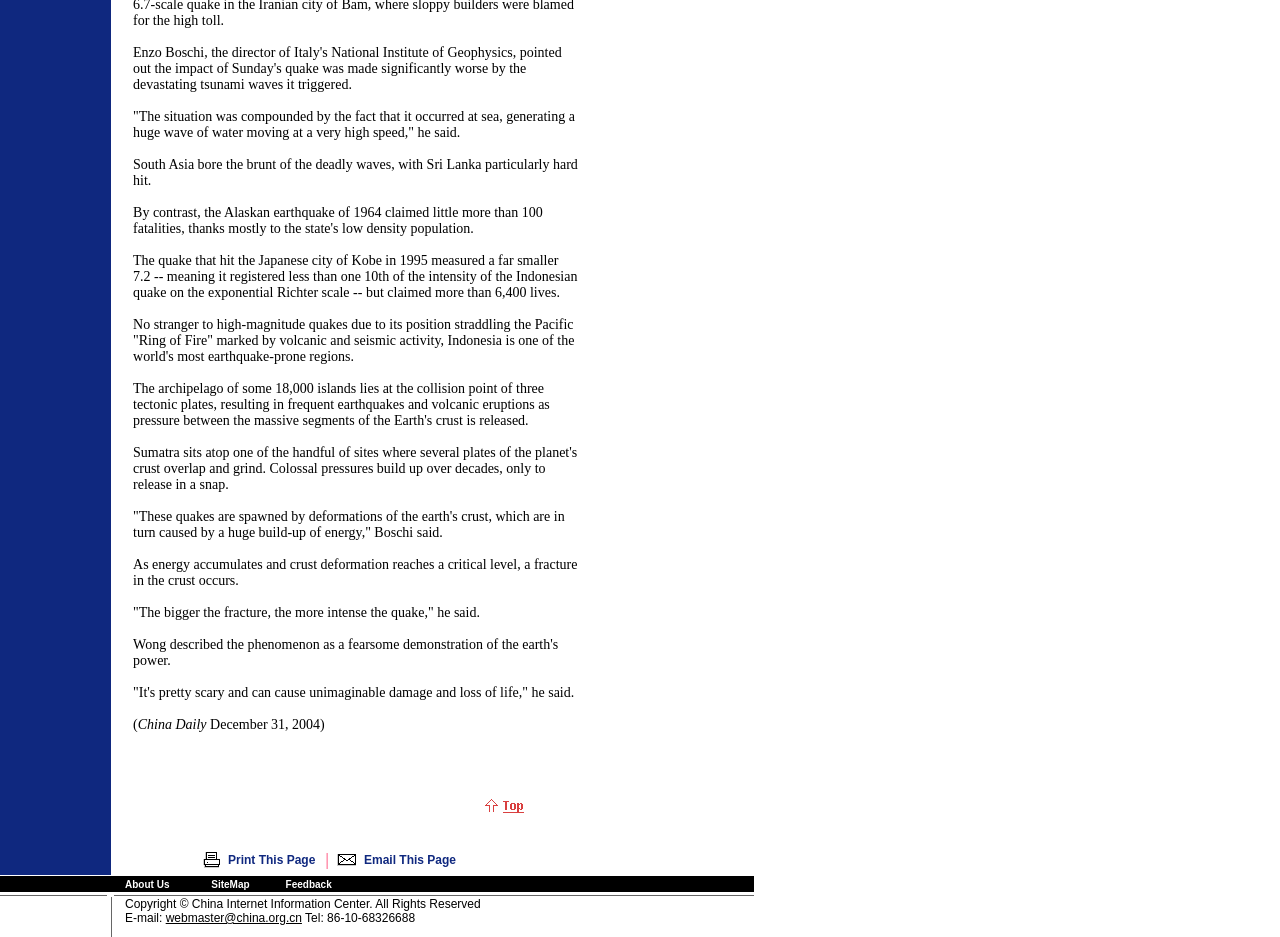Determine the bounding box coordinates of the UI element described by: "webmaster@china.org.cn".

[0.129, 0.972, 0.236, 0.987]